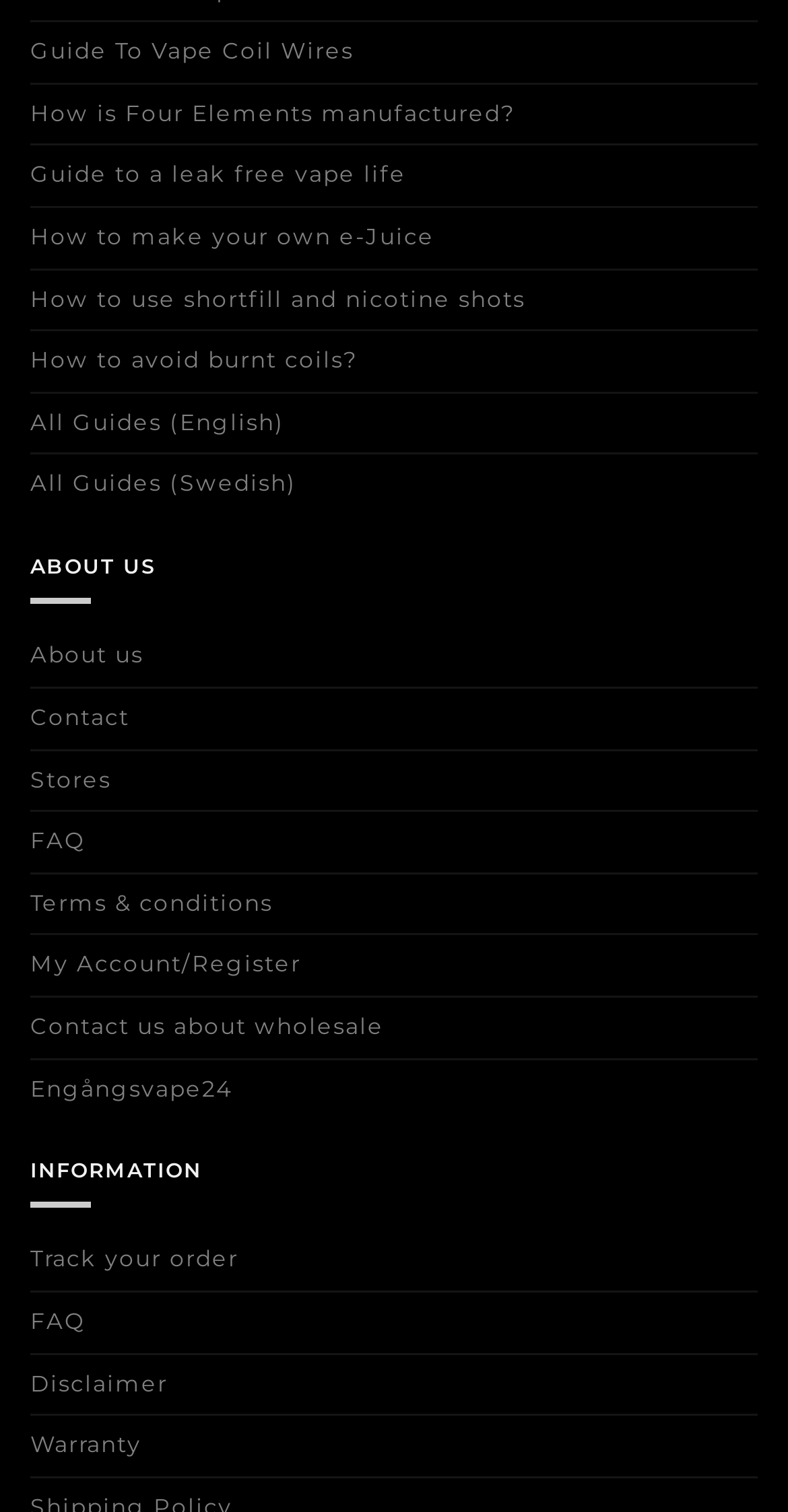Please provide a comprehensive answer to the question based on the screenshot: How many links are there under the 'INFORMATION' section?

There are three links under the 'INFORMATION' section, namely 'Track your order', 'FAQ', and 'Disclaimer'.